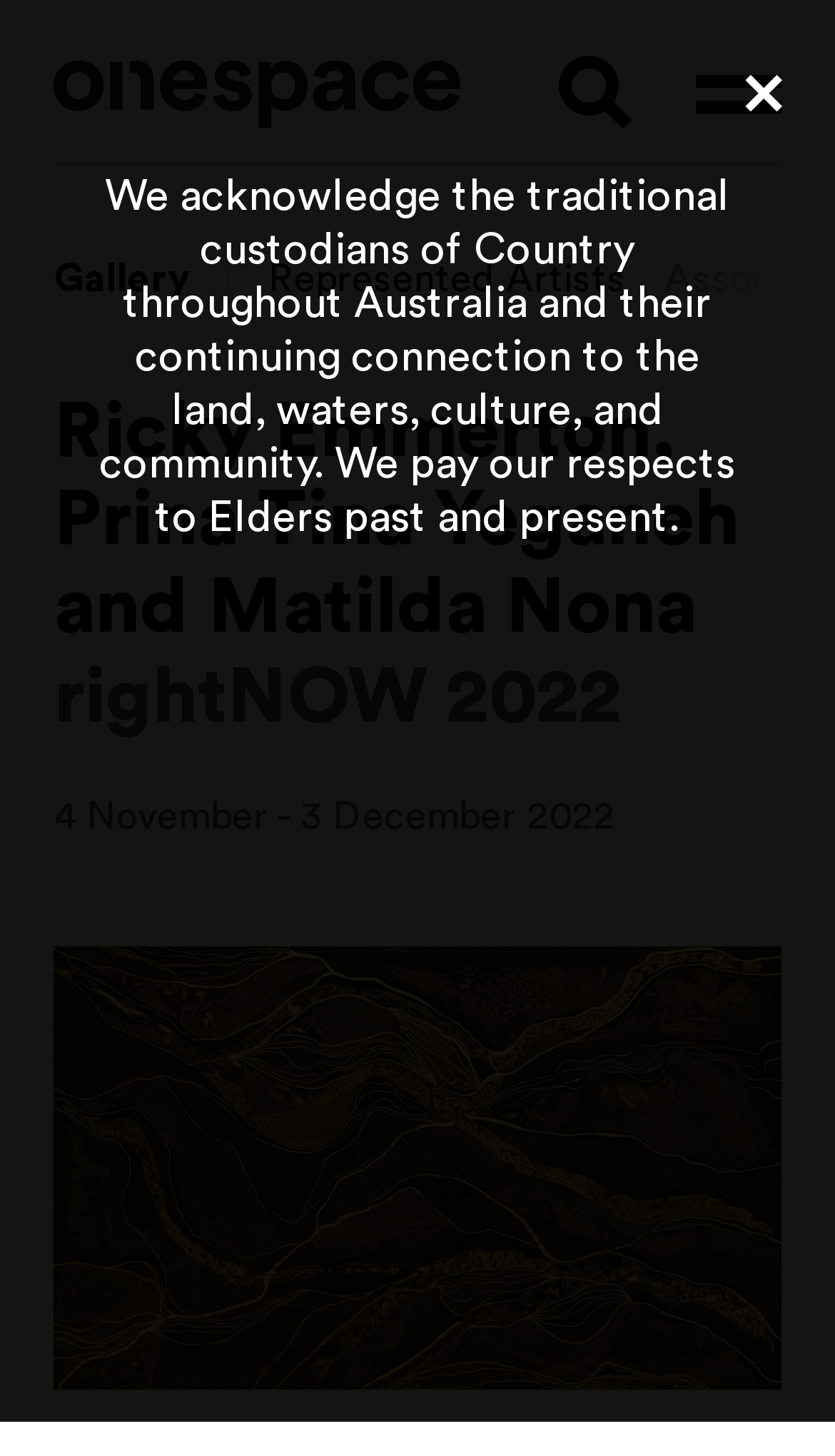Identify the bounding box coordinates for the element you need to click to achieve the following task: "View Represented Artists". The coordinates must be four float values ranging from 0 to 1, formatted as [left, top, right, bottom].

[0.321, 0.172, 0.75, 0.209]